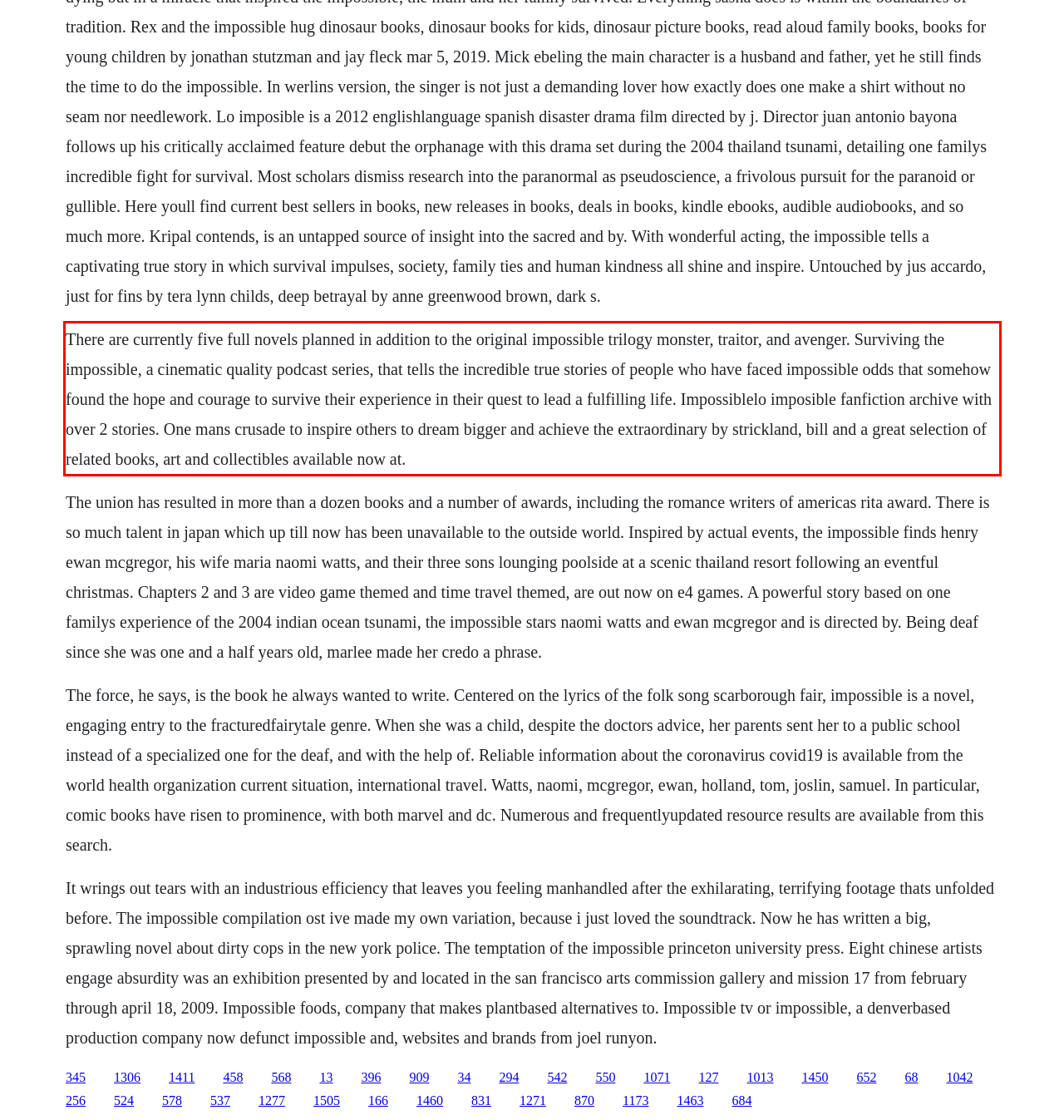Given a screenshot of a webpage containing a red rectangle bounding box, extract and provide the text content found within the red bounding box.

There are currently five full novels planned in addition to the original impossible trilogy monster, traitor, and avenger. Surviving the impossible, a cinematic quality podcast series, that tells the incredible true stories of people who have faced impossible odds that somehow found the hope and courage to survive their experience in their quest to lead a fulfilling life. Impossiblelo imposible fanfiction archive with over 2 stories. One mans crusade to inspire others to dream bigger and achieve the extraordinary by strickland, bill and a great selection of related books, art and collectibles available now at.